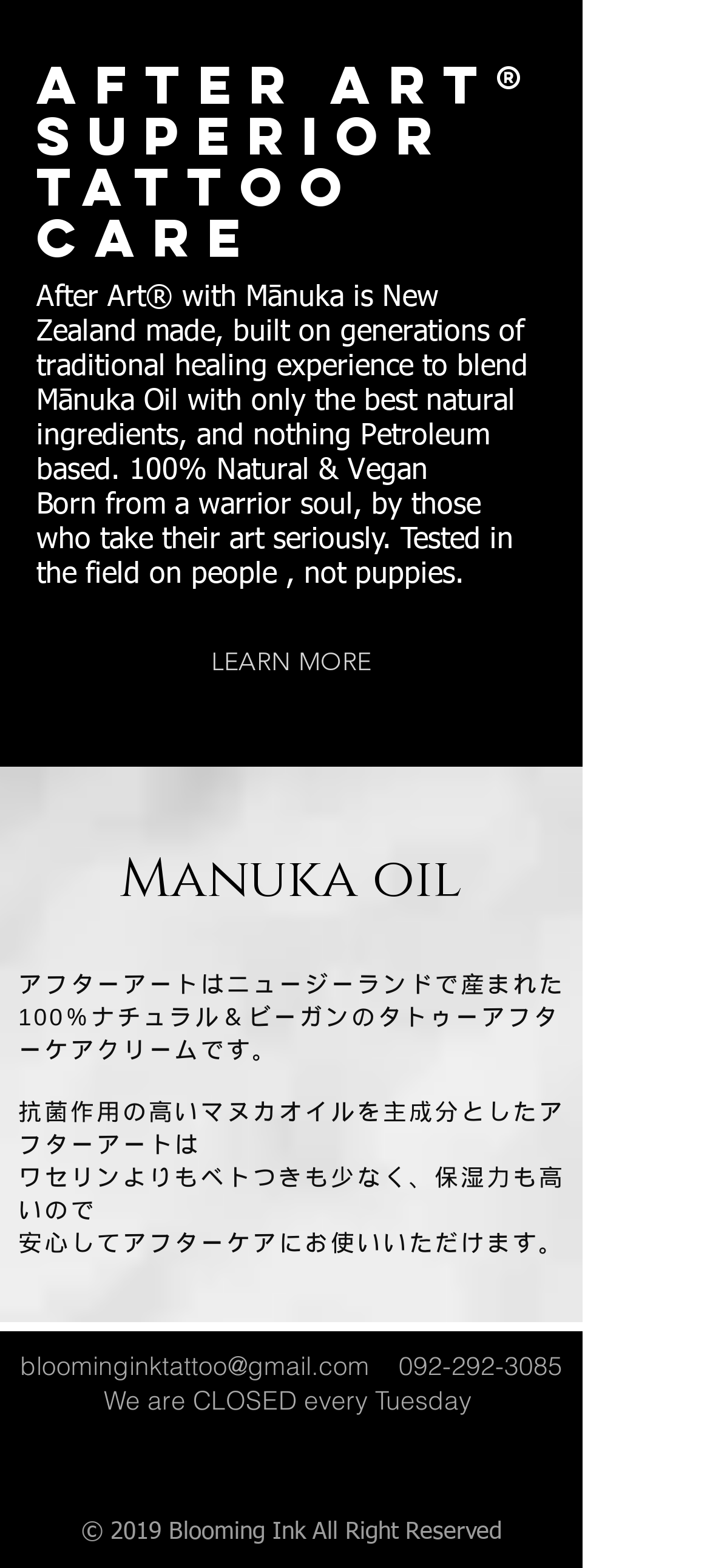Provide the bounding box coordinates of the UI element that matches the description: "aria-label="Instagram"".

[0.431, 0.916, 0.521, 0.957]